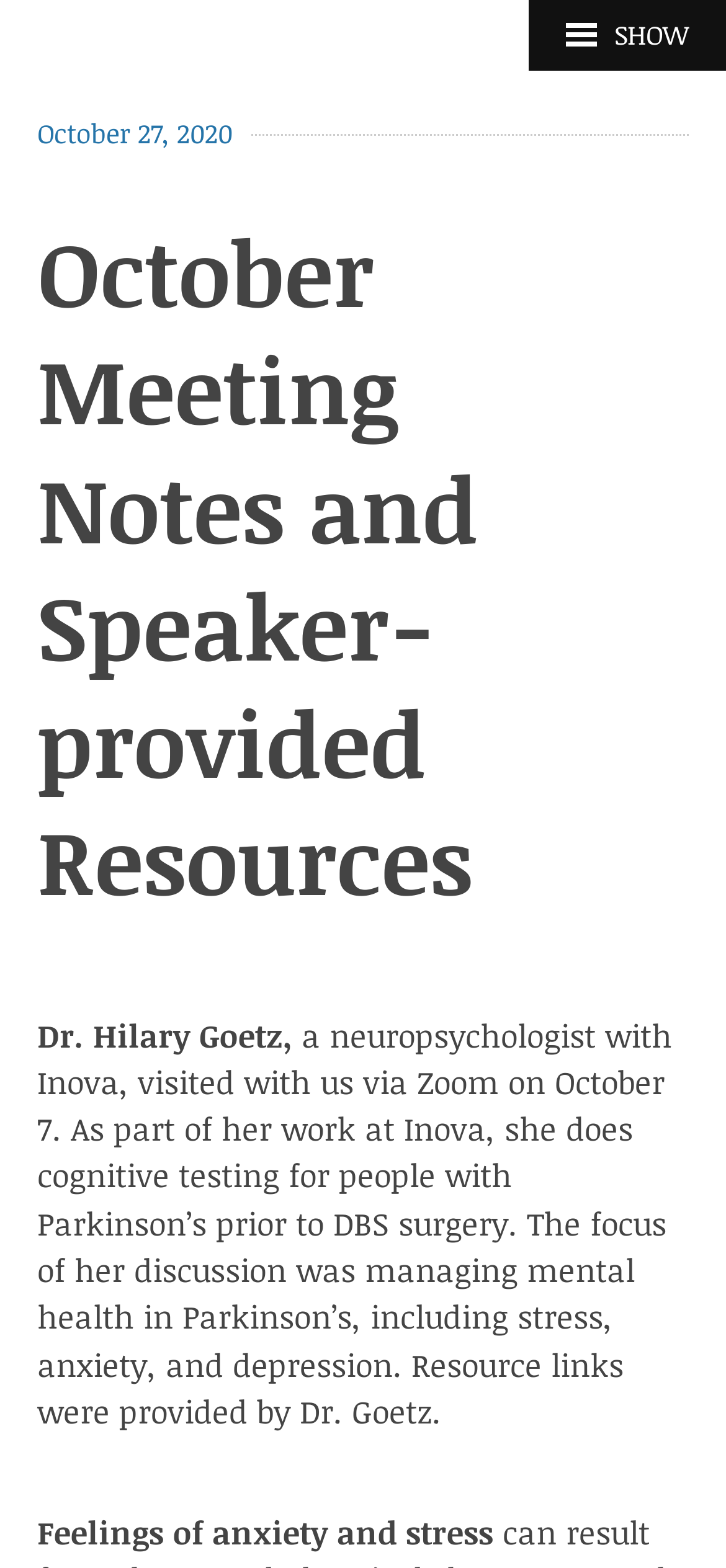Give a detailed account of the webpage's layout and content.

The webpage appears to be a meeting notes page for Women With Parkinson's Disease, specifically for the October meeting. At the top right corner, there is a button labeled "SHOW" that controls a slide panel. Below the button, there is a link indicating the date "October 27, 2020". 

The main content of the page is headed by a title "October Meeting Notes and Speaker-provided Resources" which spans almost the entire width of the page. 

Below the title, there is a paragraph of text that describes the meeting, mentioning Dr. Hilary Goetz, a neuropsychologist who discussed managing mental health in Parkinson's, including stress, anxiety, and depression. The text also mentions that resource links were provided by Dr. Goetz. 

Further down, there is another line of text that highlights "Feelings of anxiety and stress".